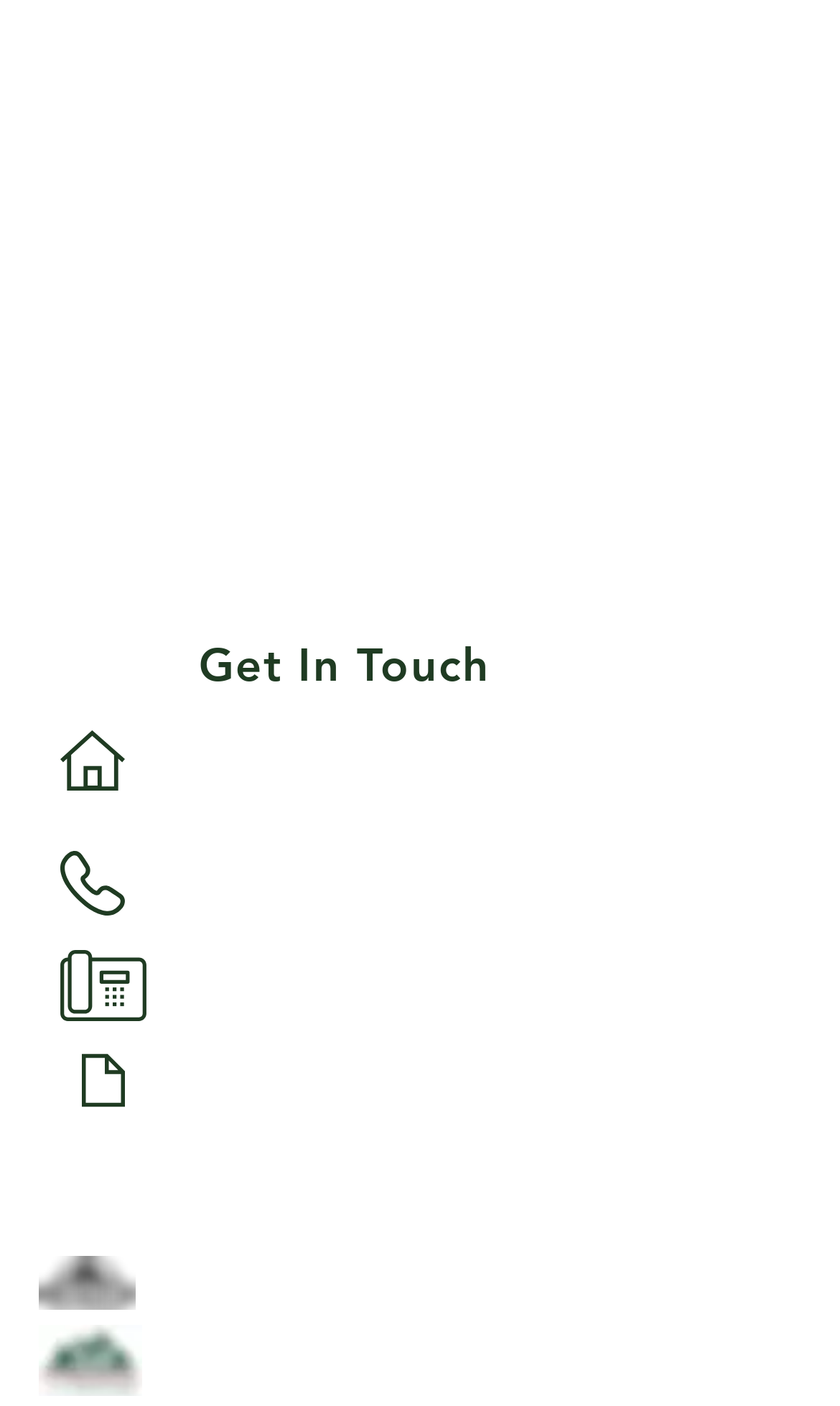Identify the bounding box coordinates of the element to click to follow this instruction: 'View References'. Ensure the coordinates are four float values between 0 and 1, provided as [left, top, right, bottom].

None